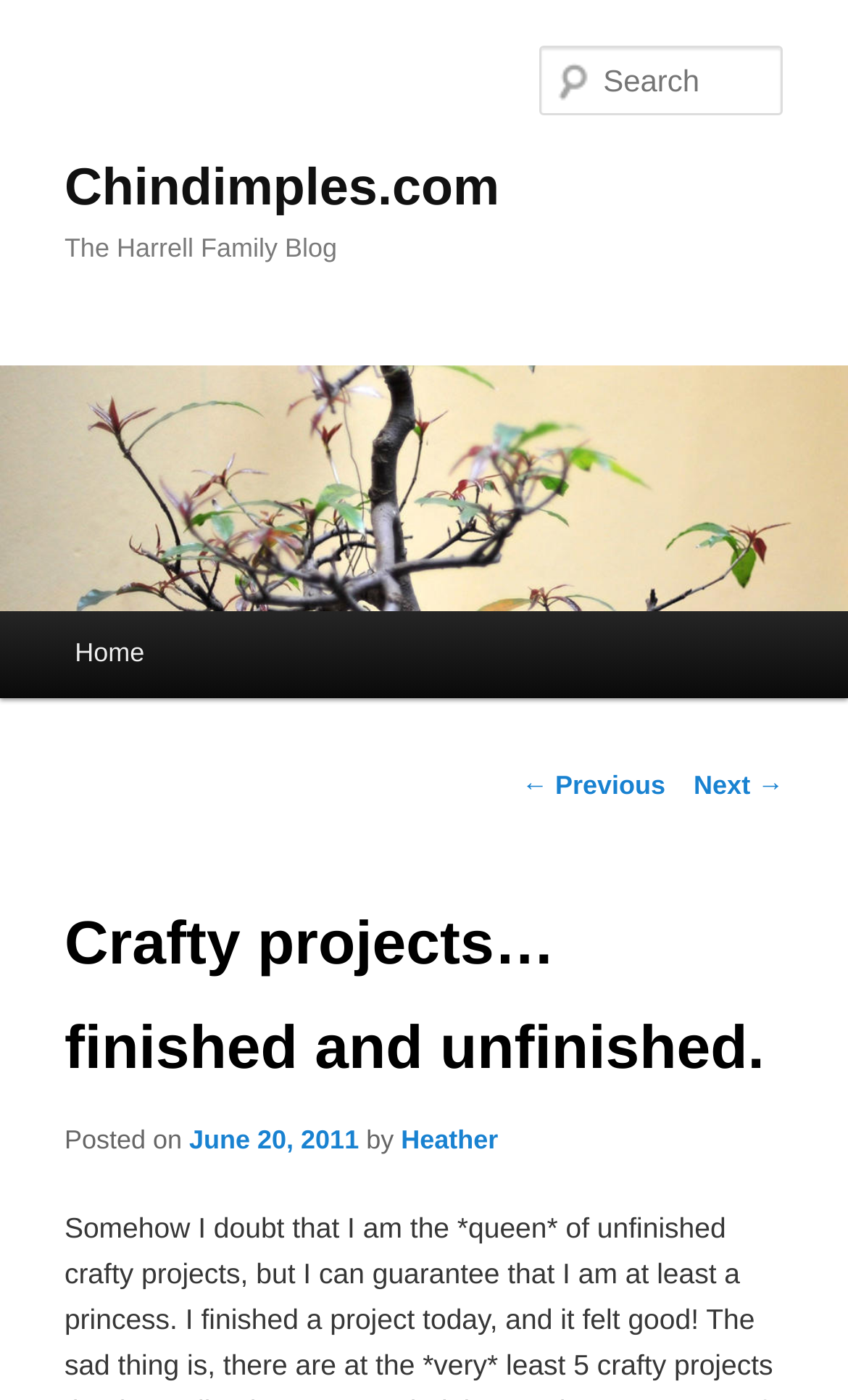What is the name of the blog?
Based on the image content, provide your answer in one word or a short phrase.

The Harrell Family Blog